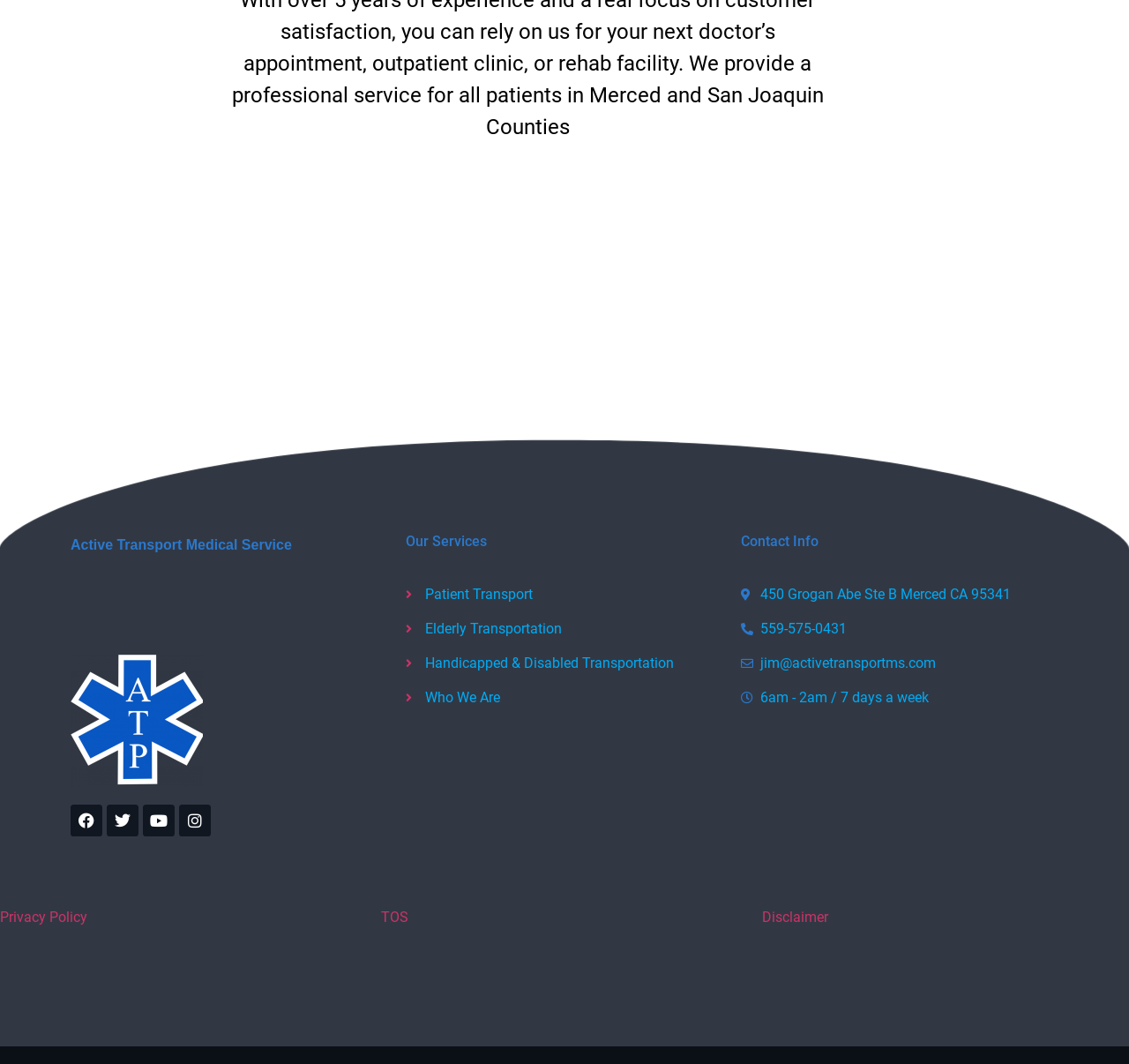Please find the bounding box coordinates of the section that needs to be clicked to achieve this instruction: "Search for something".

None